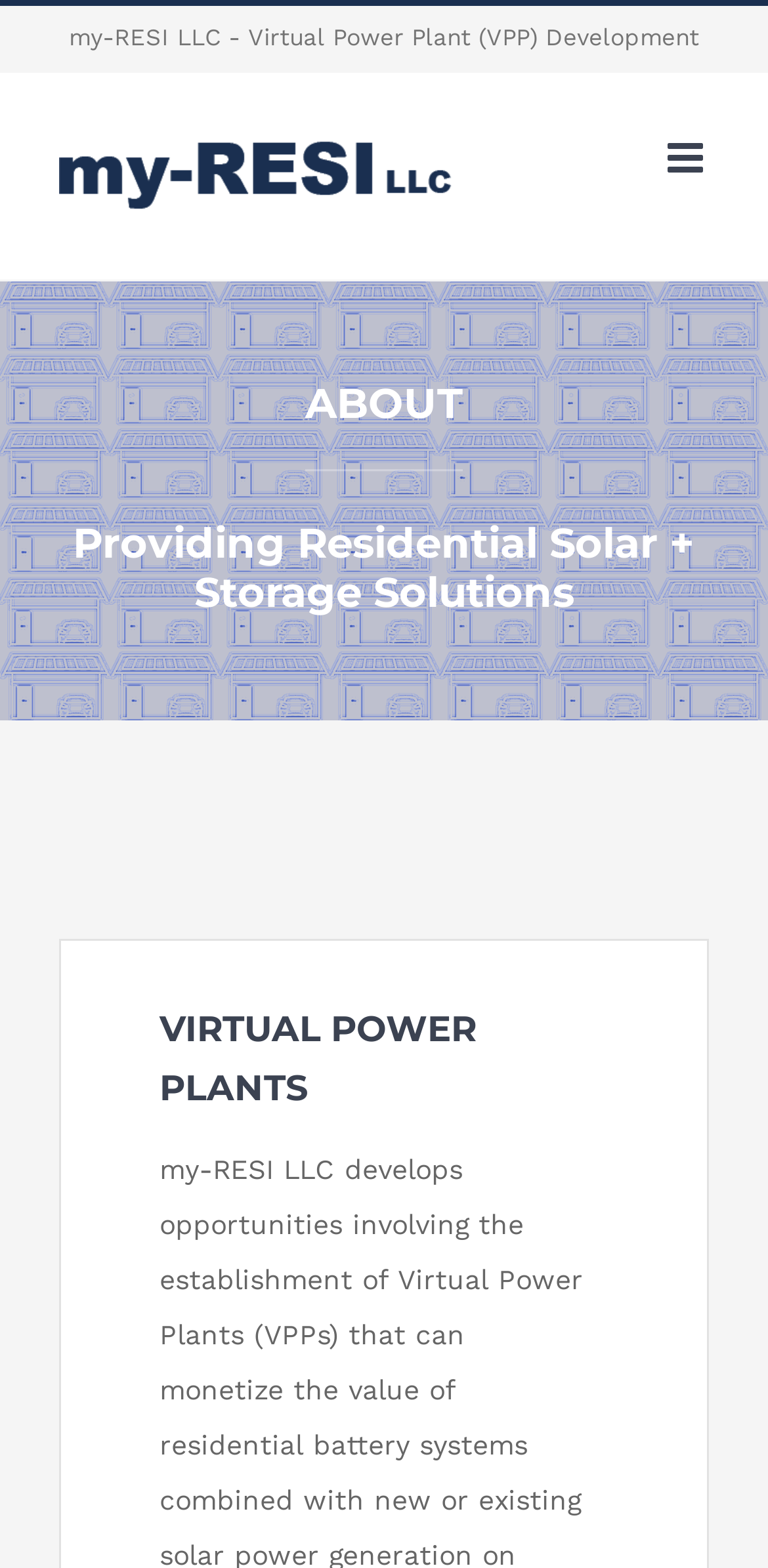Write an extensive caption that covers every aspect of the webpage.

The webpage is about my-RESI LLC, a company that develops Virtual Power Plants (VPPs) that monetize the value of residential battery systems combined with new or existing solar power. 

At the top left of the page, there is a logo of my-RESI LLC, accompanied by a link to the logo. To the right of the logo, there is a link to toggle the mobile menu. 

Below the logo, there is a heading that reads "ABOUT" in a prominent position. Underneath the "ABOUT" heading, there is a subheading that describes the company's focus on providing residential solar and storage solutions. 

Further down the page, there is another heading that specifically highlights the company's involvement in Virtual Power Plants (VPPs). This heading is positioned below the subheading and is centered on the page.